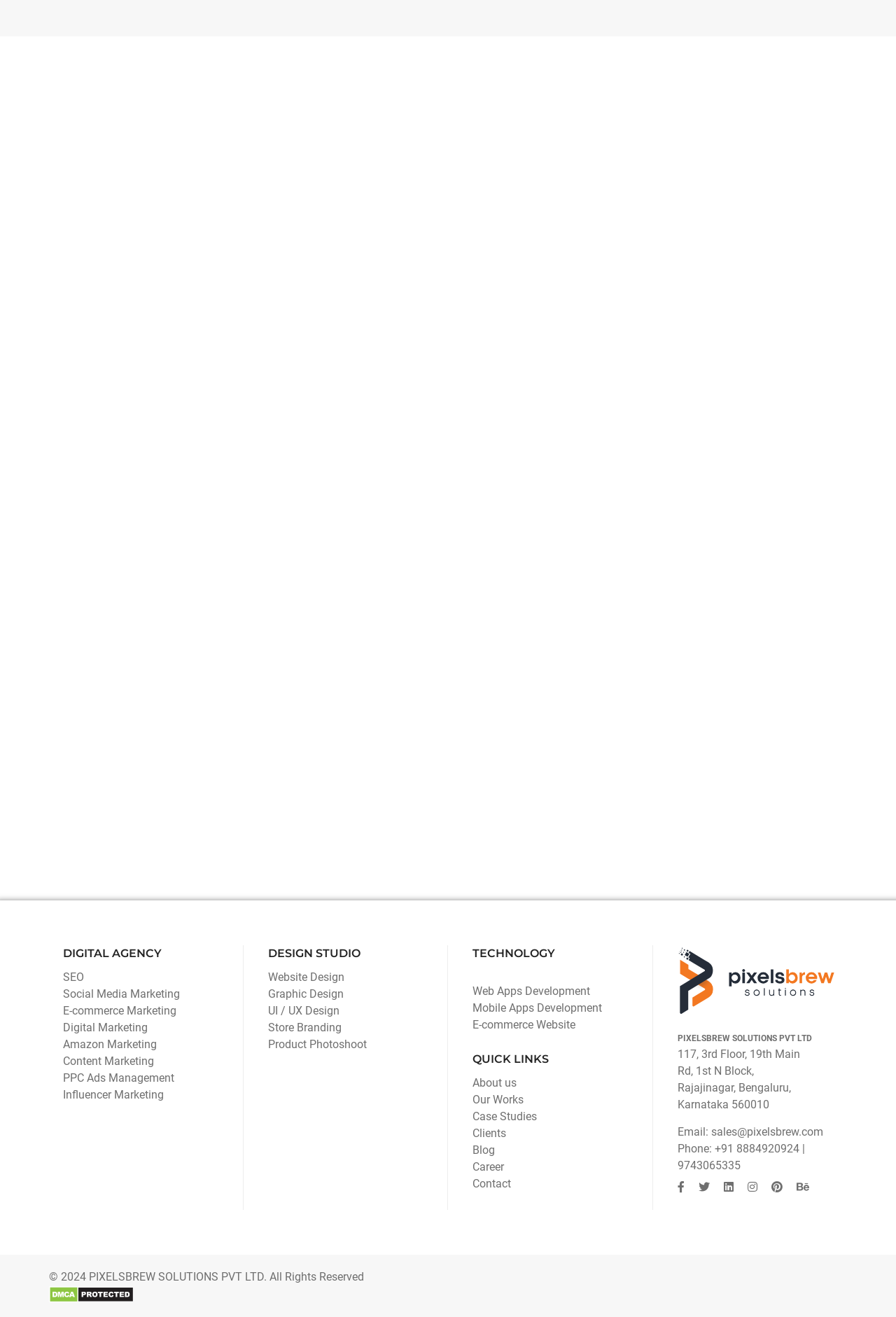Identify the bounding box coordinates of the clickable region required to complete the instruction: "View the company's logo". The coordinates should be given as four float numbers within the range of 0 and 1, i.e., [left, top, right, bottom].

[0.756, 0.718, 0.932, 0.771]